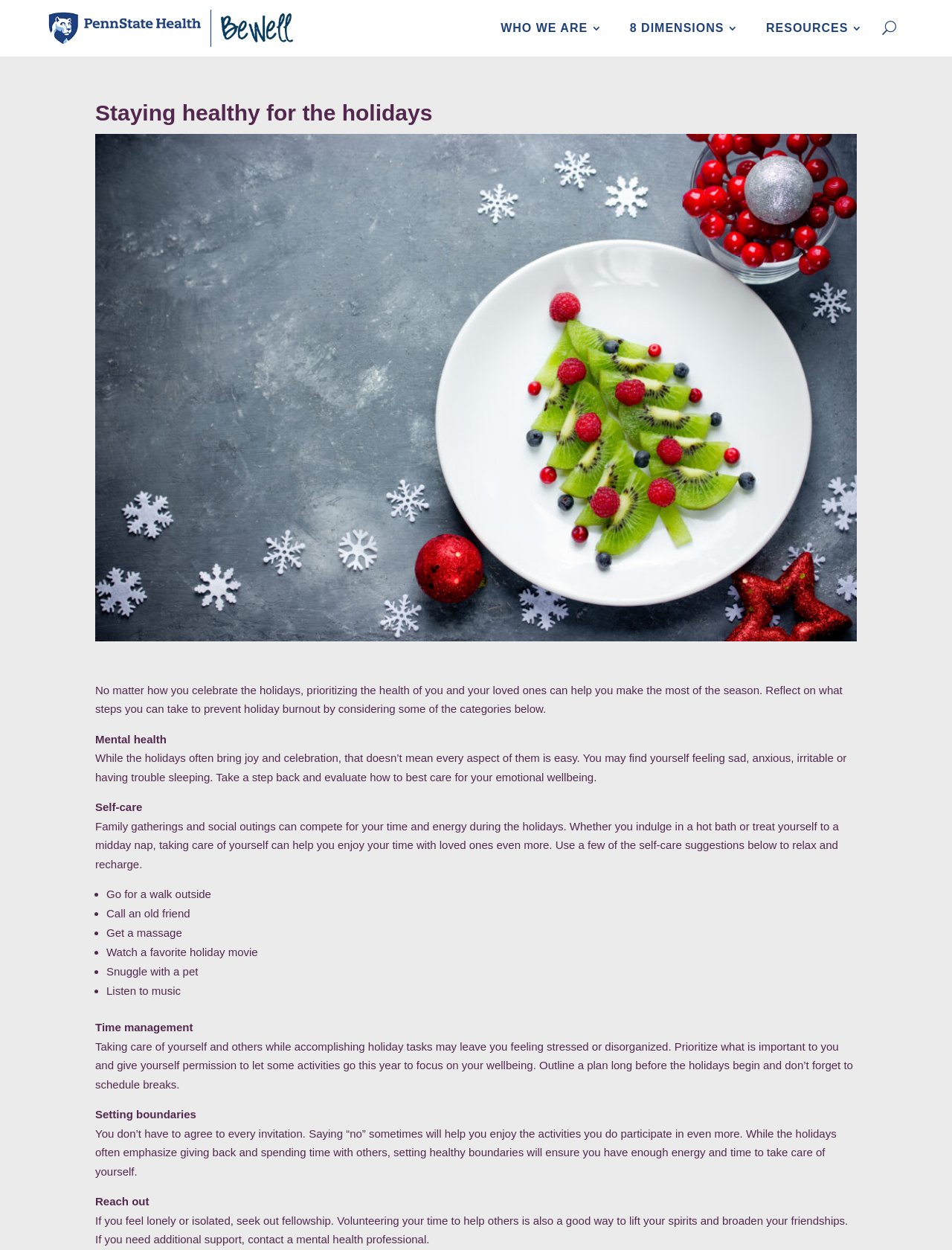What can you do if you feel lonely or isolated during the holidays?
Please give a detailed and elaborate answer to the question based on the image.

The webpage suggests that if you feel lonely or isolated during the holidays, you can seek out fellowship or contact a mental health professional for additional support.